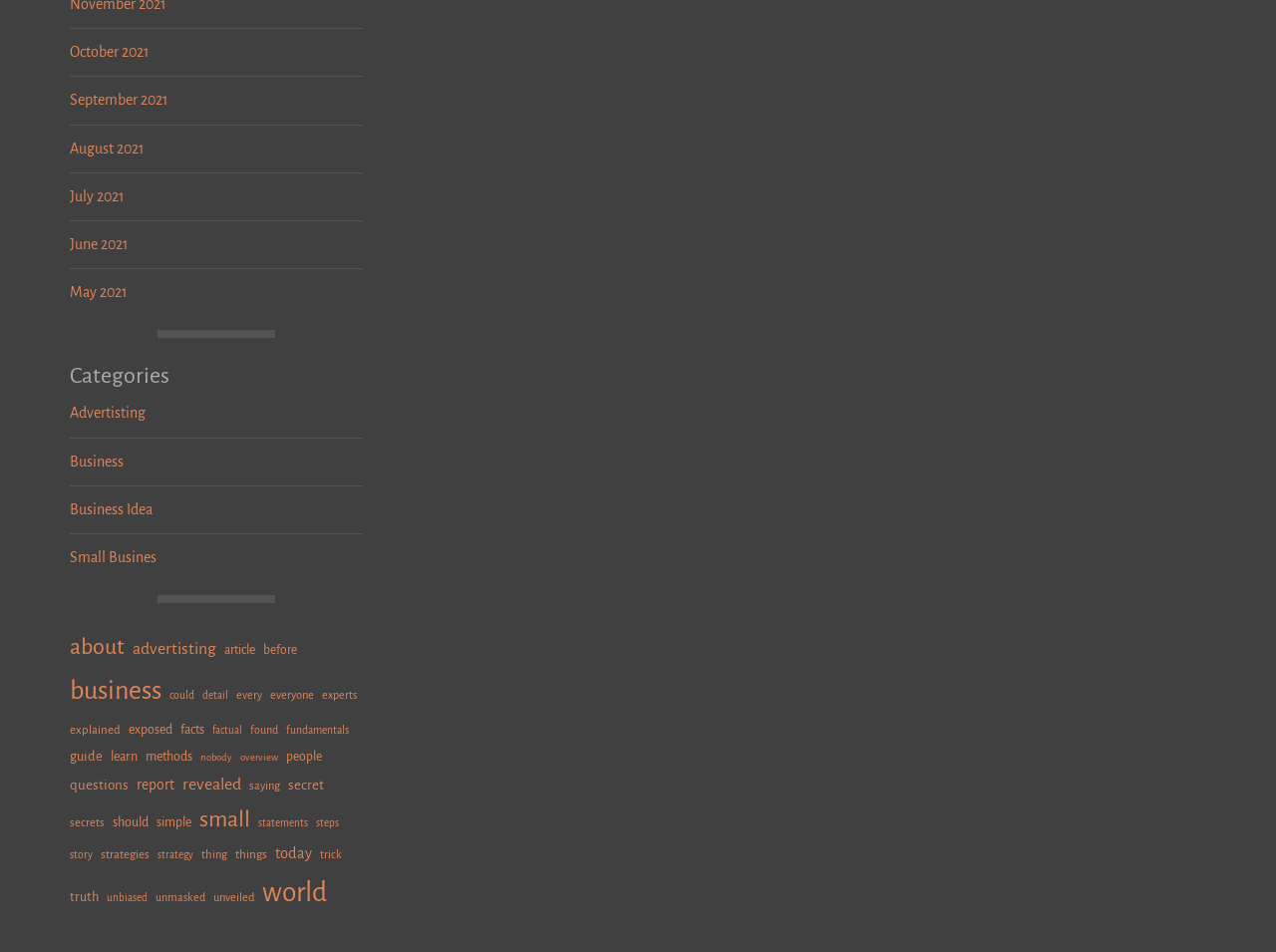Could you locate the bounding box coordinates for the section that should be clicked to accomplish this task: "Browse articles from October 2021".

[0.055, 0.046, 0.117, 0.063]